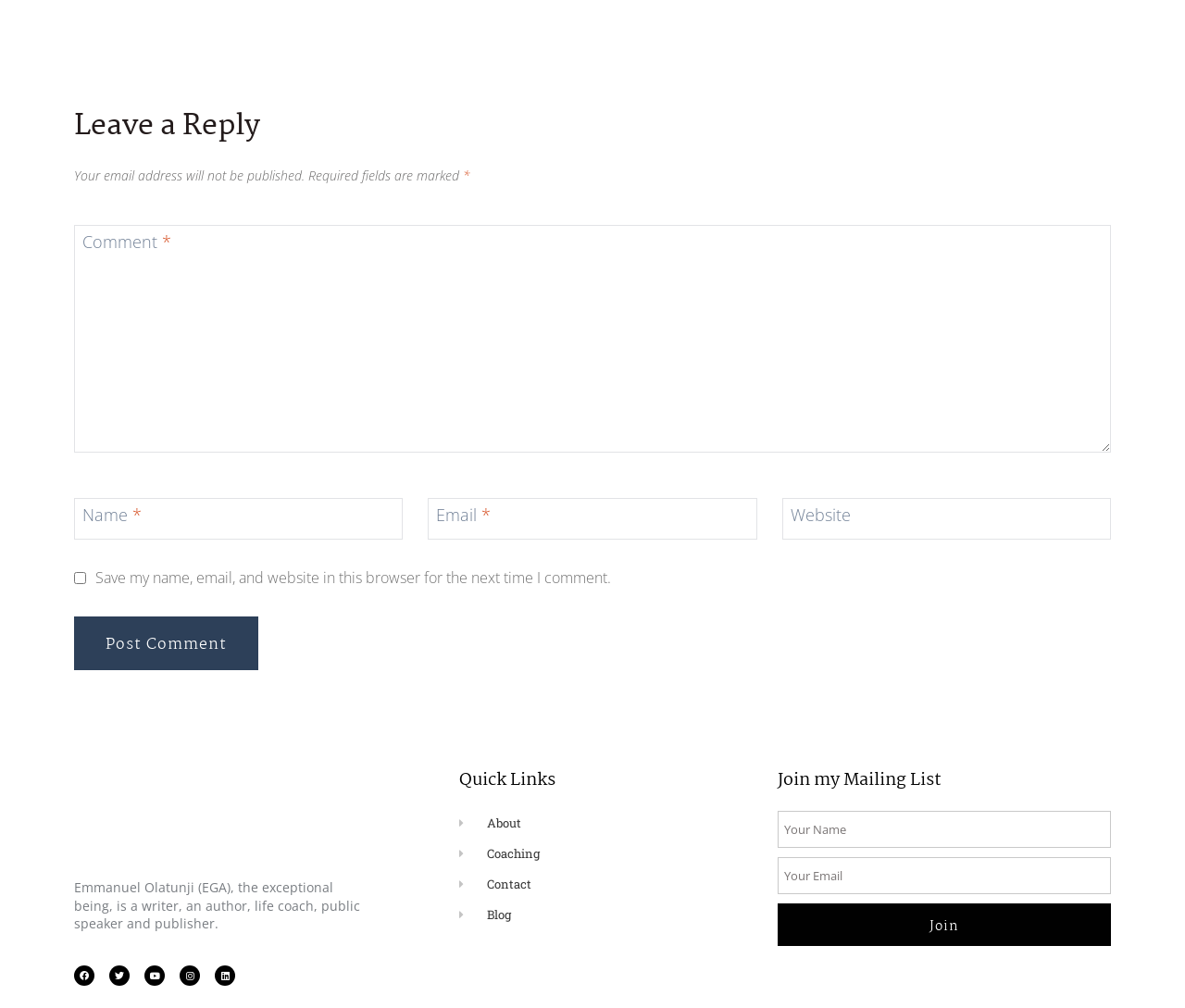Answer the following query with a single word or phrase:
What is the purpose of the checkbox?

Save comment info